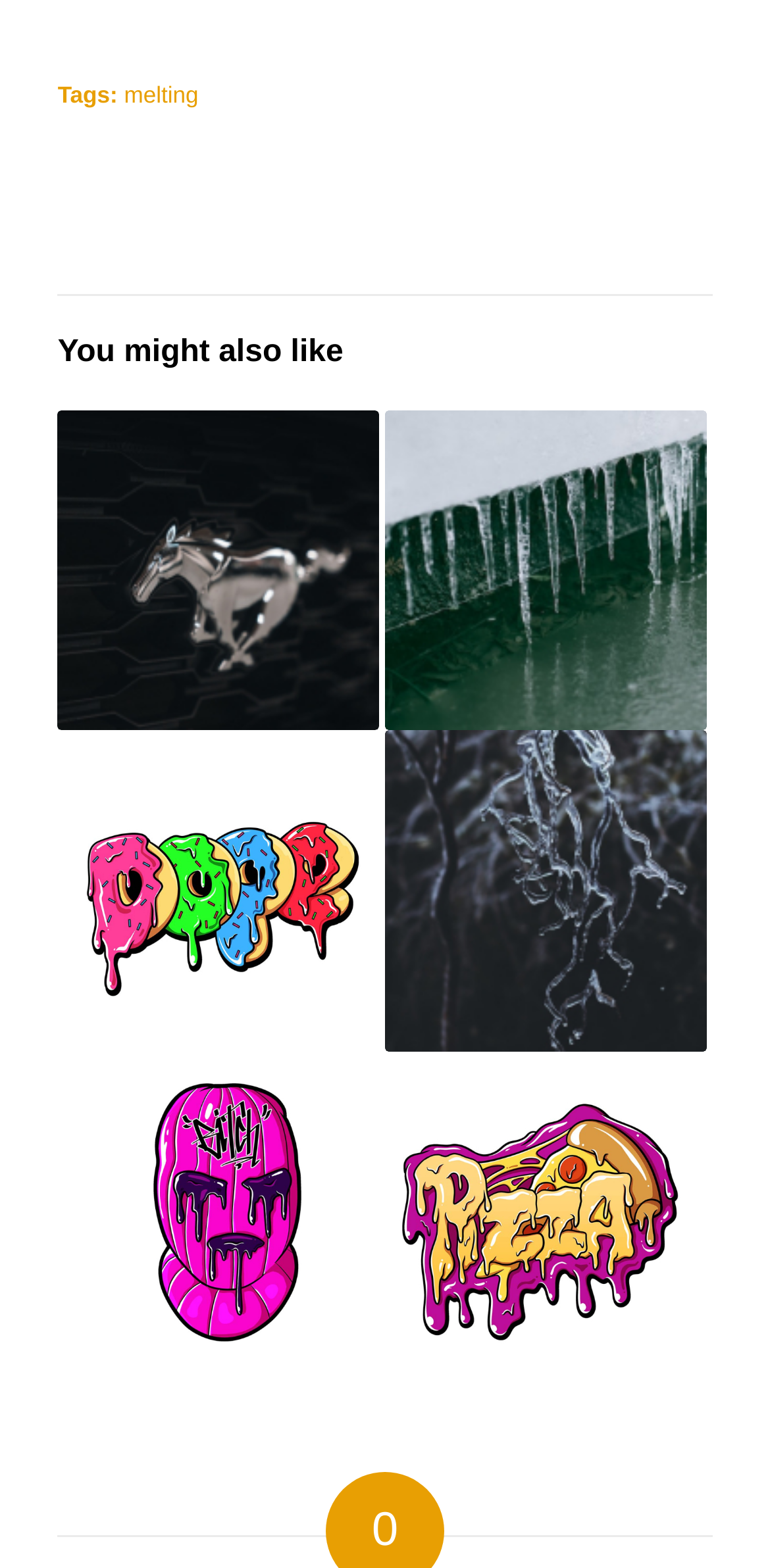How many links are there on this webpage?
Based on the image, provide your answer in one word or phrase.

8